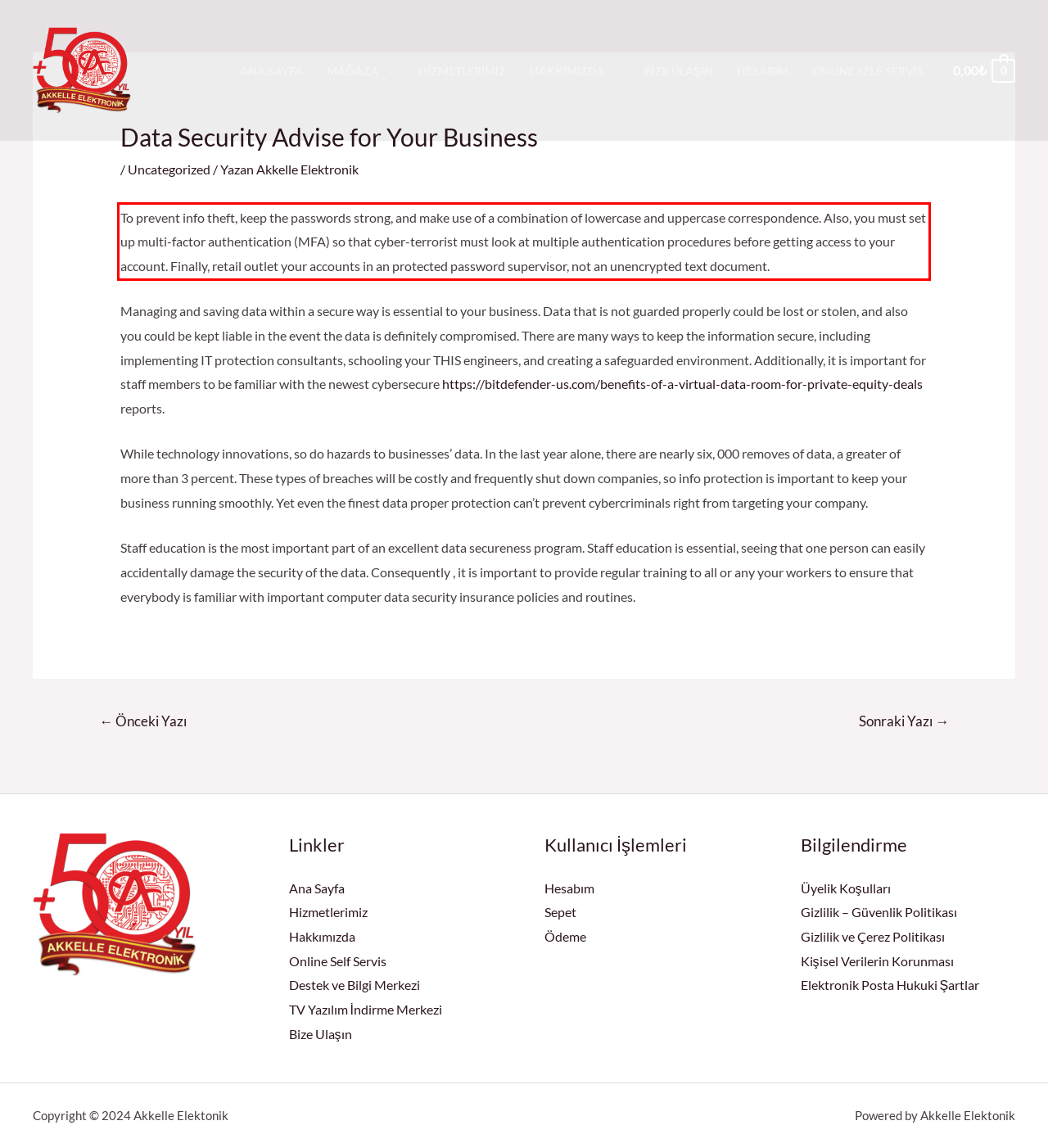Given a webpage screenshot, identify the text inside the red bounding box using OCR and extract it.

To prevent info theft, keep the passwords strong, and make use of a combination of lowercase and uppercase correspondence. Also, you must set up multi-factor authentication (MFA) so that cyber-terrorist must look at multiple authentication procedures before getting access to your account. Finally, retail outlet your accounts in an protected password supervisor, not an unencrypted text document.